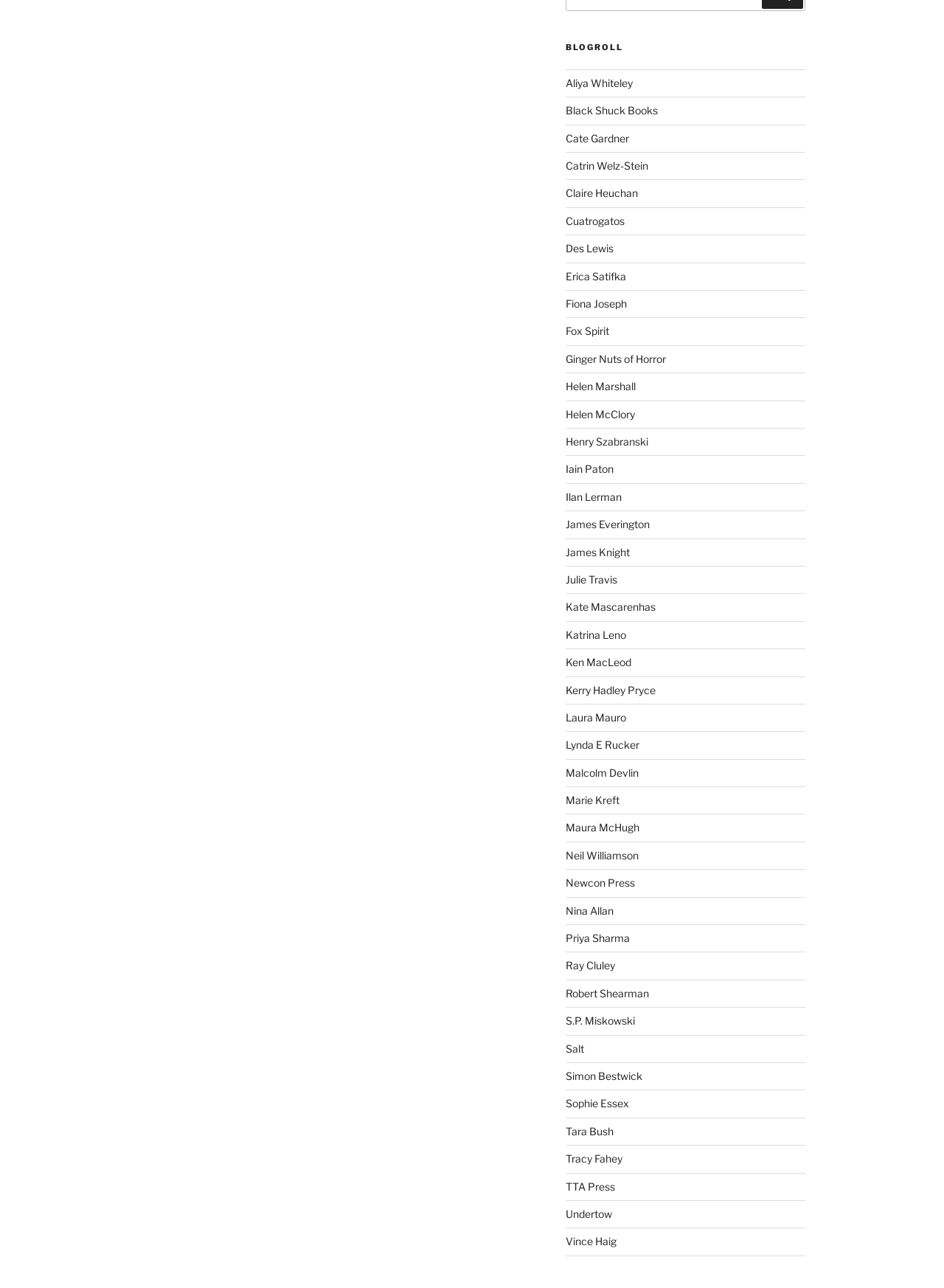Using the provided description Maura McHugh, find the bounding box coordinates for the UI element. Provide the coordinates in (top-left x, top-left y, bottom-right x, bottom-right y) format, ensuring all values are between 0 and 1.

[0.599, 0.638, 0.677, 0.647]